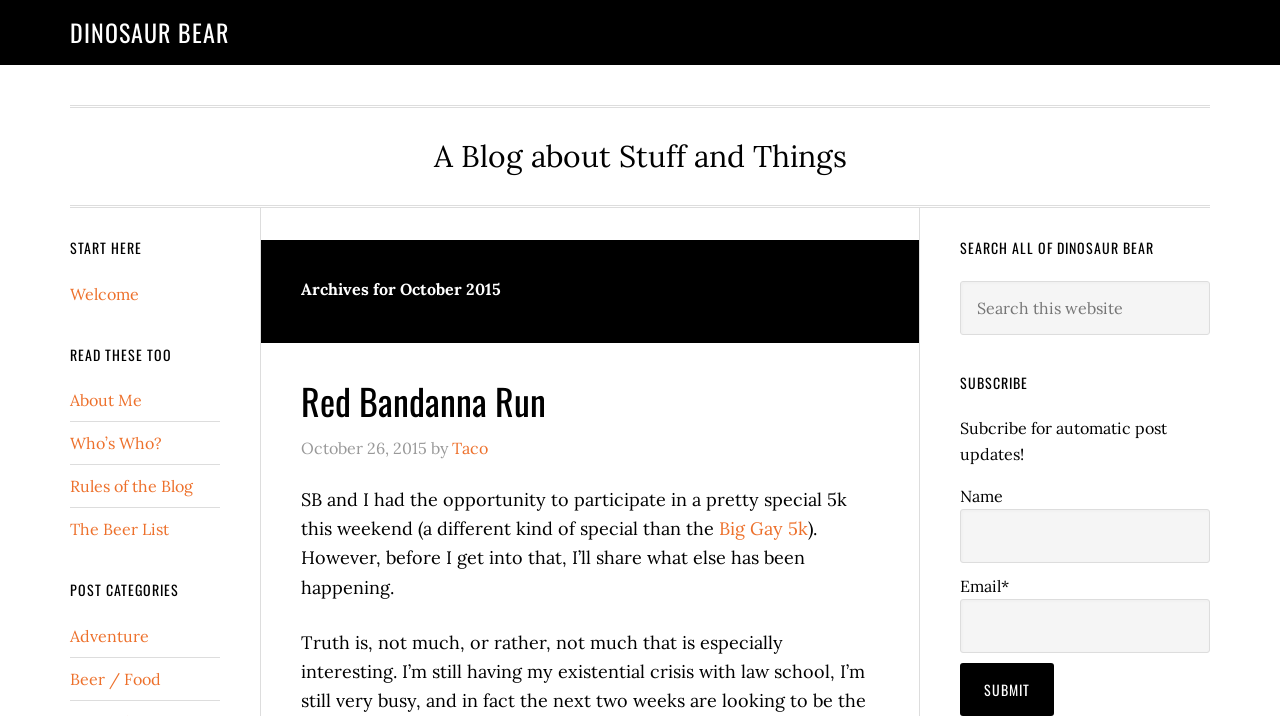Specify the bounding box coordinates of the area that needs to be clicked to achieve the following instruction: "Search the website".

[0.75, 0.392, 0.945, 0.467]